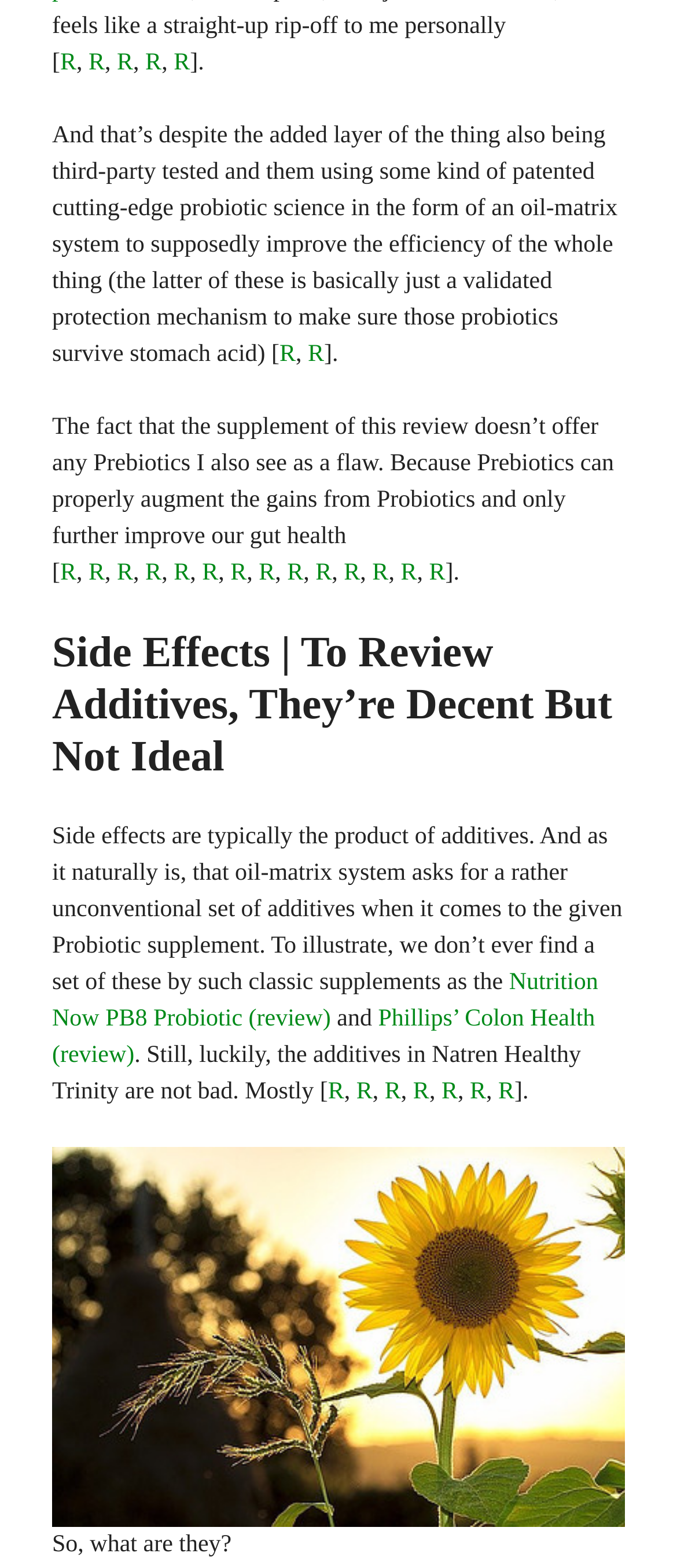Please specify the bounding box coordinates in the format (top-left x, top-left y, bottom-right x, bottom-right y), with values ranging from 0 to 1. Identify the bounding box for the UI component described as follows: R

[0.131, 0.032, 0.155, 0.048]